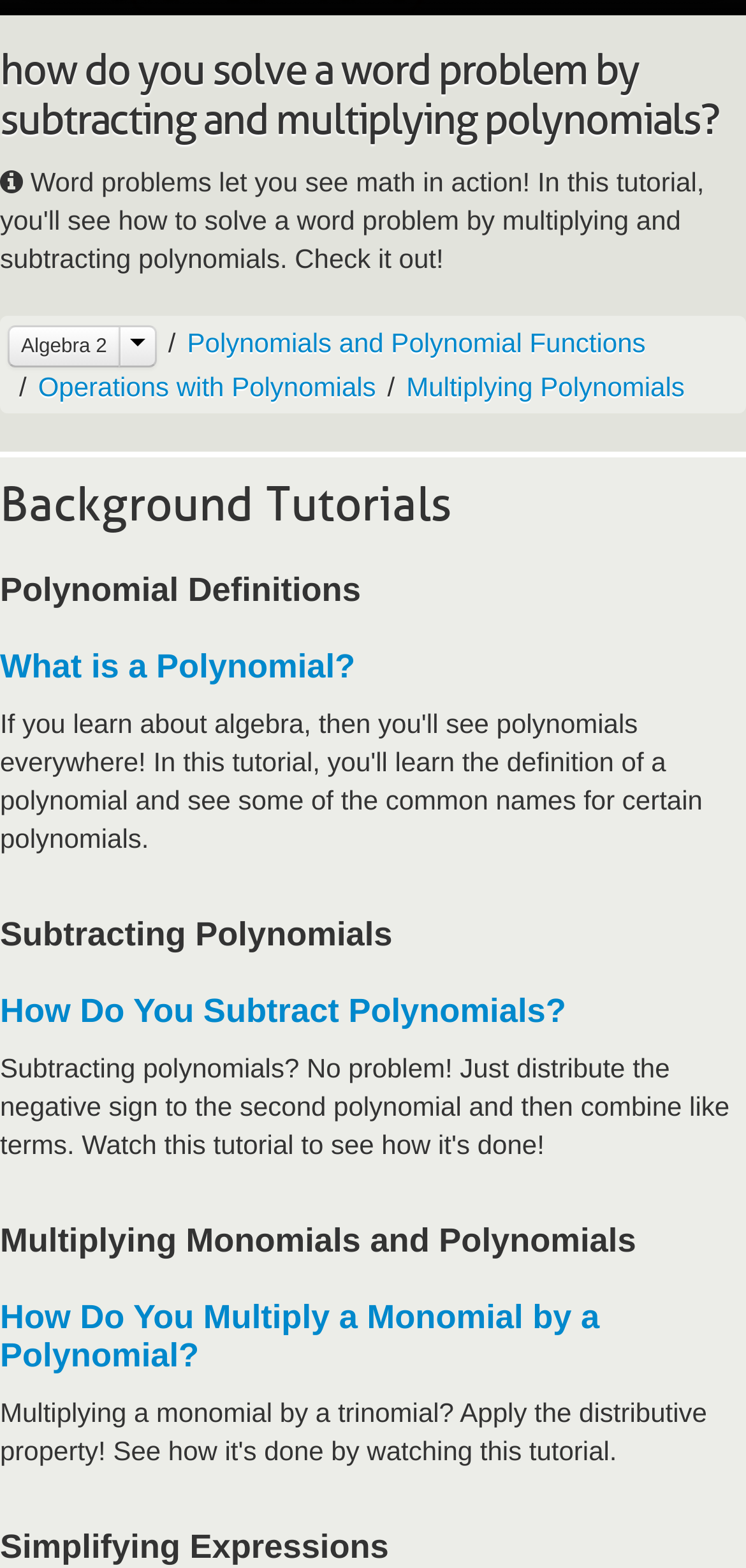Given the description of a UI element: "How Do You Subtract Polynomials?", identify the bounding box coordinates of the matching element in the webpage screenshot.

[0.0, 0.632, 0.759, 0.656]